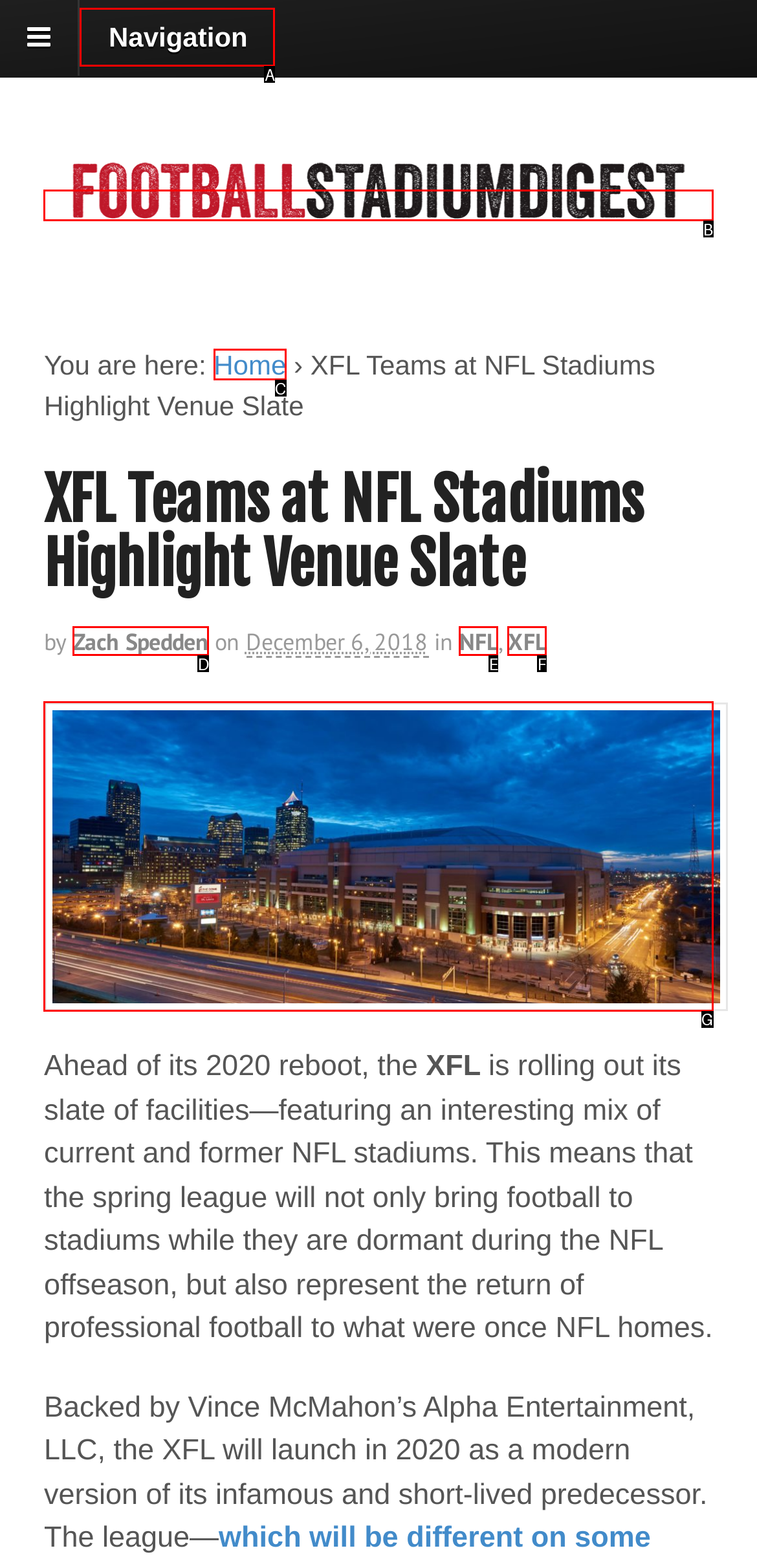Tell me which one HTML element best matches the description: Zach Spedden Answer with the option's letter from the given choices directly.

D